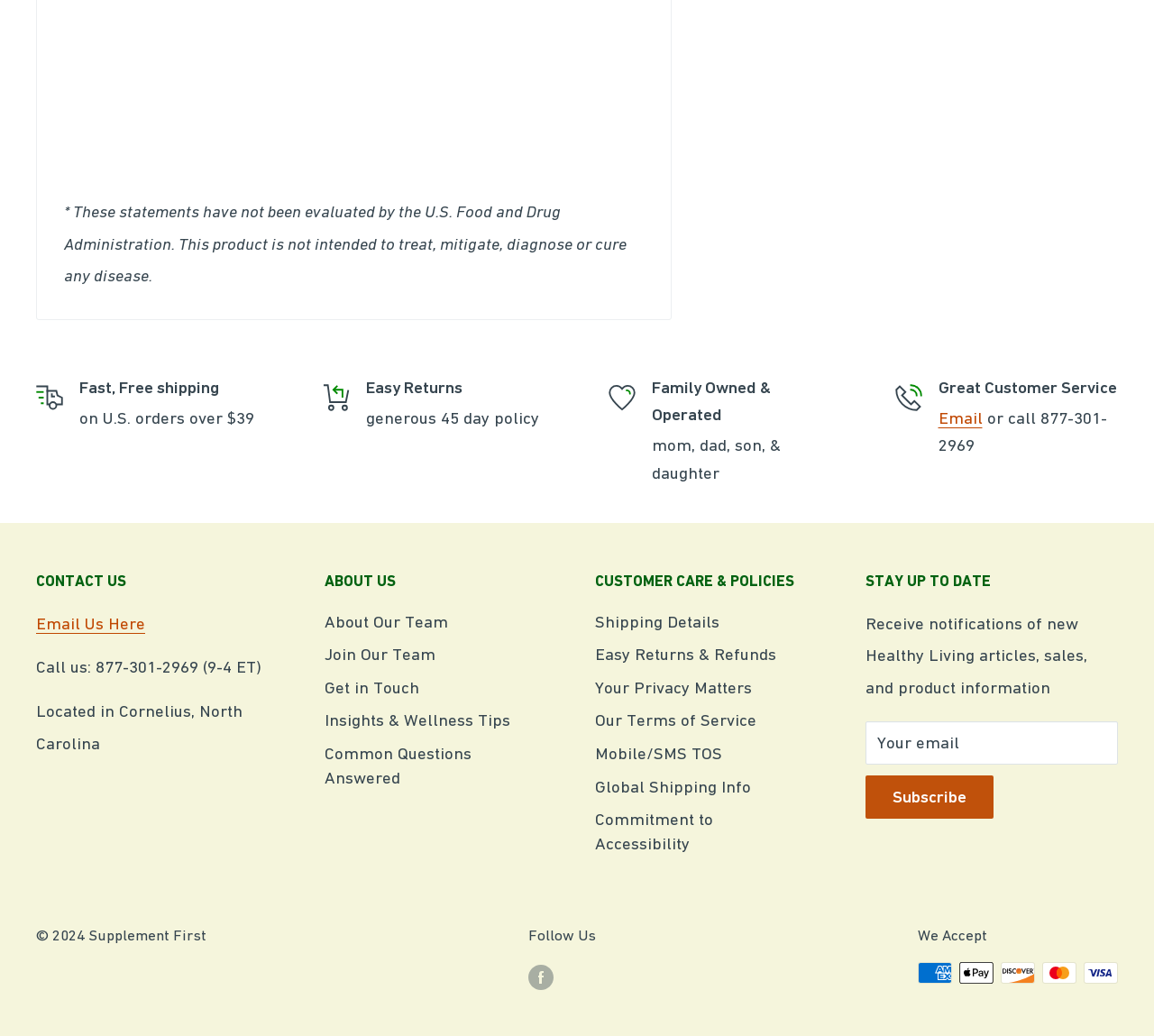Given the following UI element description: "Mobile/SMS TOS", find the bounding box coordinates in the webpage screenshot.

[0.516, 0.712, 0.695, 0.744]